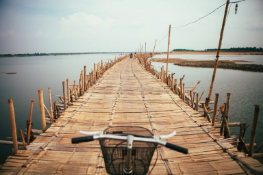Respond to the following question with a brief word or phrase:
What is the purpose of the wooden posts?

Support